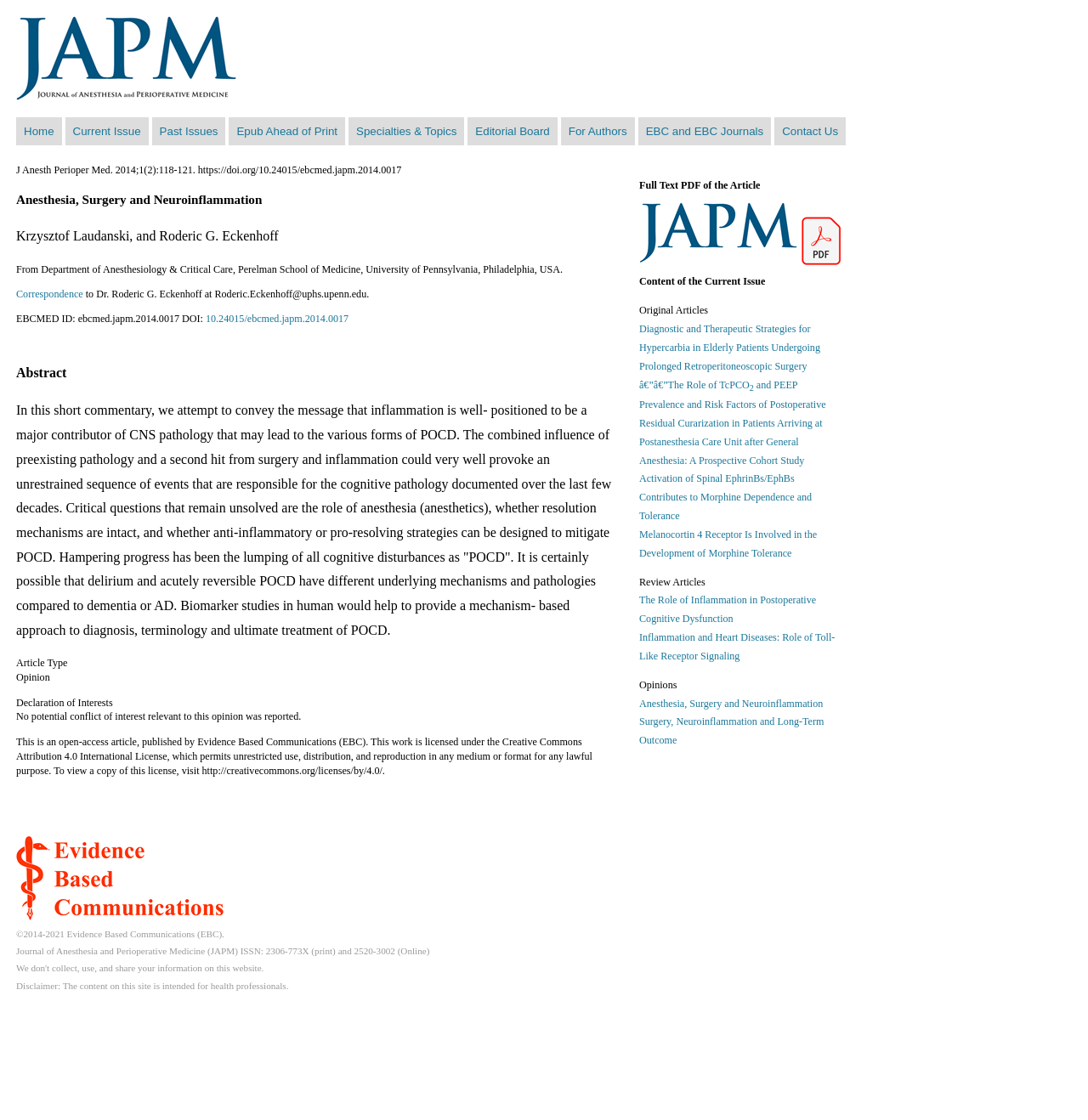Identify the bounding box coordinates of the region that should be clicked to execute the following instruction: "View the 'Current Issue'".

[0.06, 0.11, 0.136, 0.123]